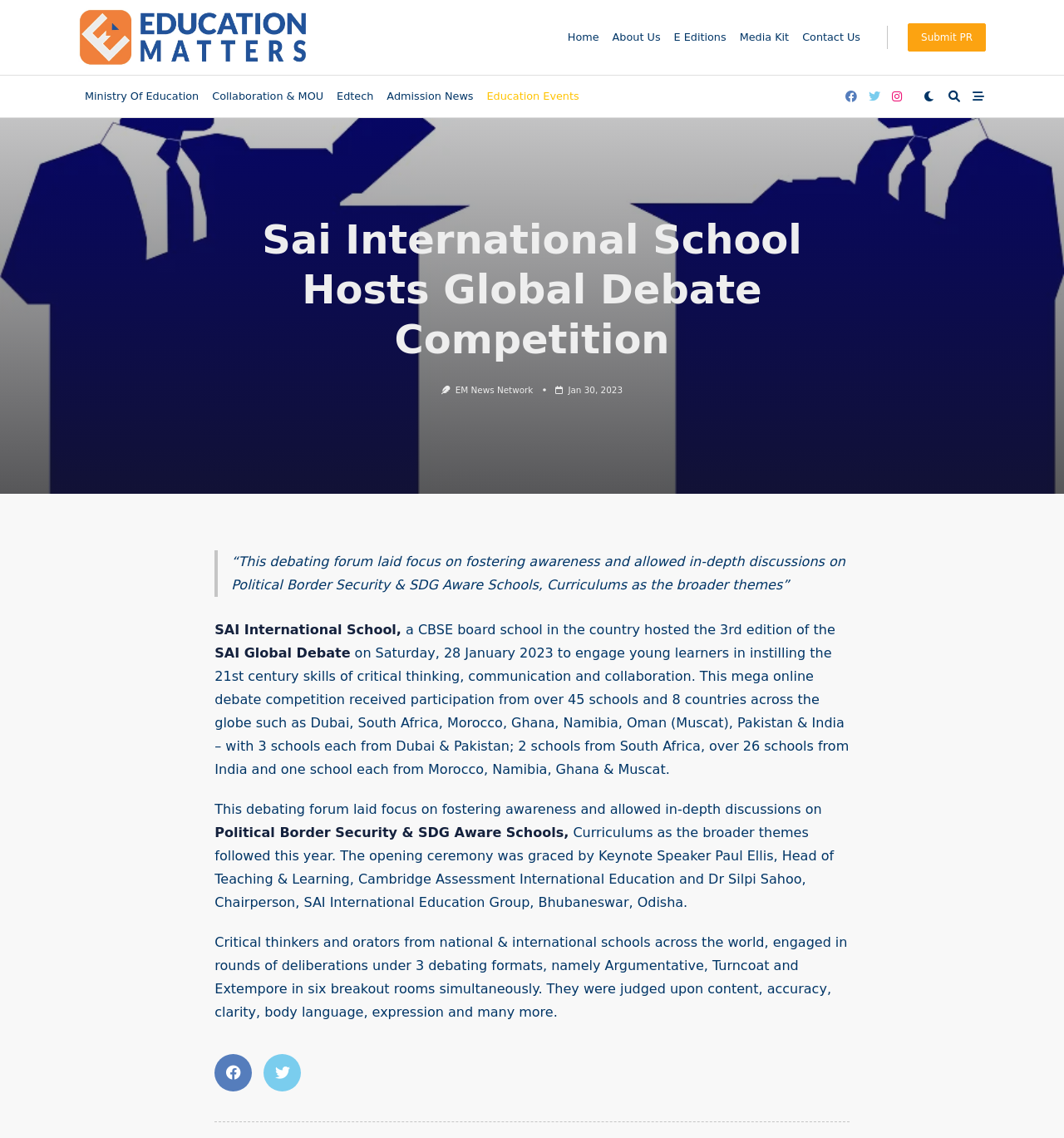Please provide a comprehensive response to the question below by analyzing the image: 
What is the theme of the debate competition?

The answer can be found in the article section of the webpage, where it is mentioned that 'This debating forum laid focus on fostering awareness and allowed in-depth discussions on Political Border Security & SDG Aware Schools, Curriculums as the broader themes'.